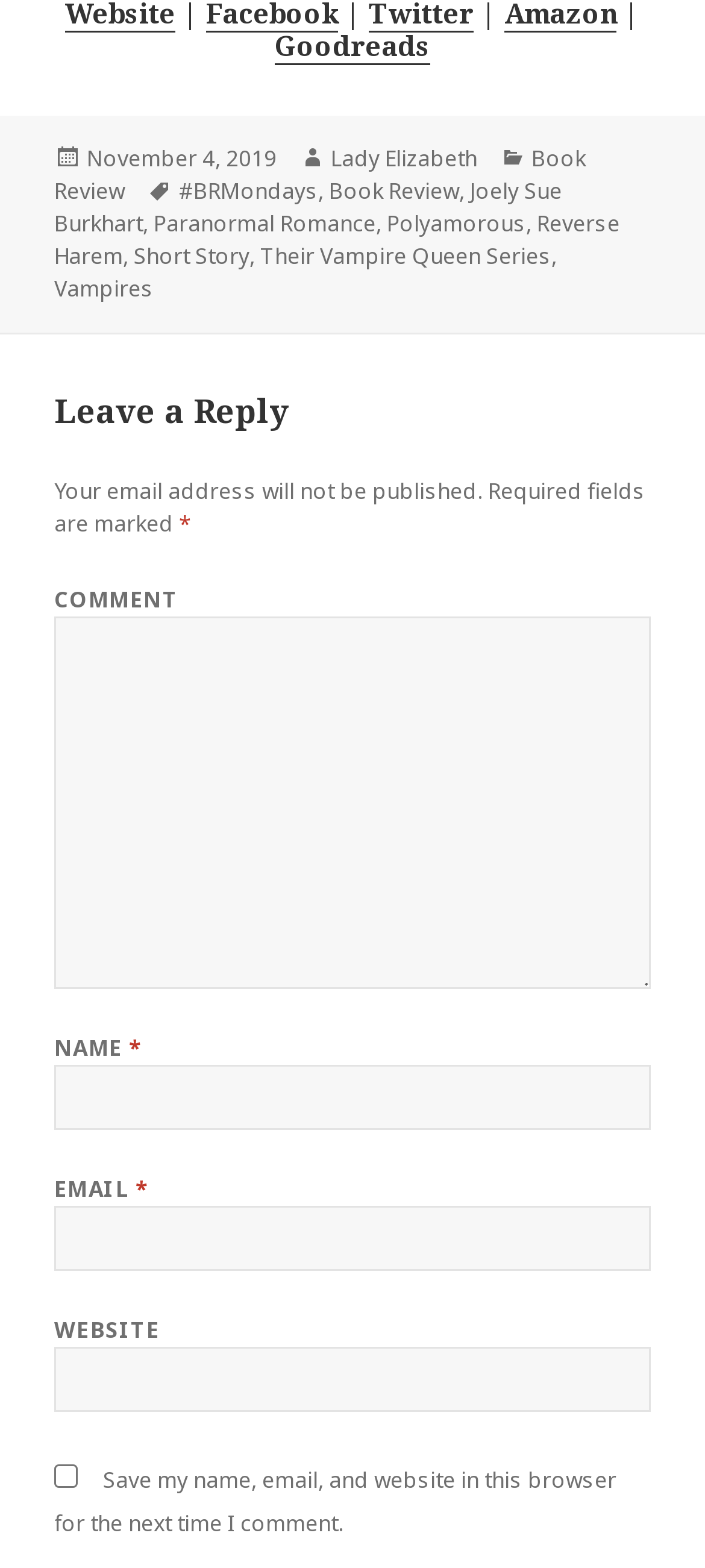What is the category of the book?
Please answer the question with a detailed and comprehensive explanation.

The category of the book can be found in the footer section of the webpage, where it is mentioned as 'Categories' followed by a link to 'Book Review'.